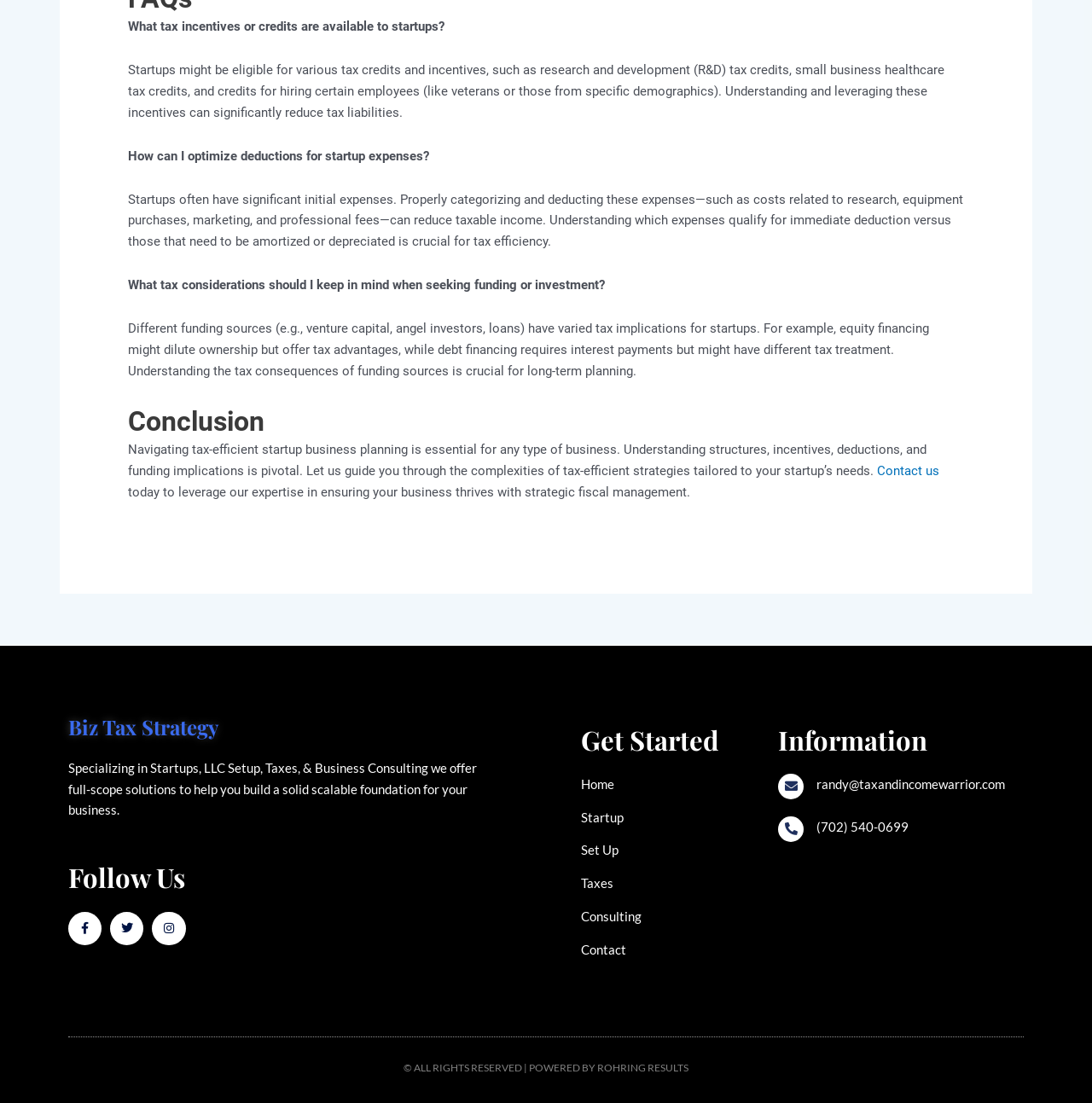Please locate the bounding box coordinates of the element that should be clicked to achieve the given instruction: "Contact us via WhatsApp".

None